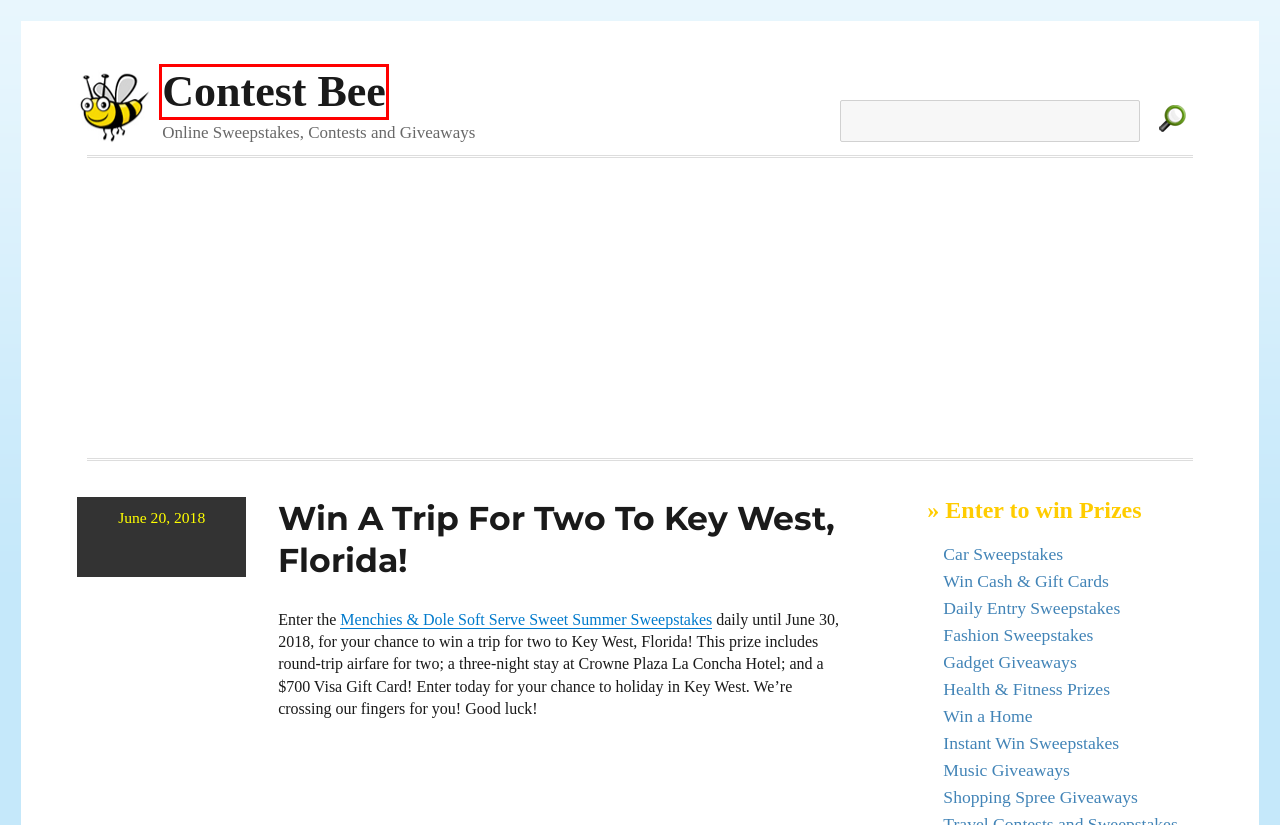You are given a screenshot of a webpage with a red rectangle bounding box around a UI element. Select the webpage description that best matches the new webpage after clicking the element in the bounding box. Here are the candidates:
A. Instant Win Sweepstakes - ContestBee.com
B. Win A Car - Car Sweepstakes - ContestBee.com
C. Shopping Spree Sweepstakes & Contests - ContestBee.com
D. Win Money & Gift Cards - Cash Sweepstakes - Contest Bee.com
E. Music Sweepstakes and Contests - ContestBee.com
F. Technology Sweepstakes - Win TV's & Computers - ContestBee.com
G. Contest Bee - Online Sweepstakes, Contests and Giveaways
H. Health & Fitness Sweepstakes - ContestBee.com

G